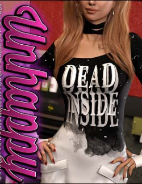Explain what is happening in the image with as much detail as possible.

This image features a 3D model wearing an outfit titled "Unhappy," which is specifically designed for the Genesis 8 and 8.1 Females characters. The attire showcases a bold graphic on the front that reads "DEAD INSIDE," capturing a distinctive emo aesthetic. The model has long, flowing hair that complements the outfit, and accessories such as a choker add to the gothic vibe. The overall look reflects a combination of edgy fashion and expressive style, typical of the "dForce Emo Doll III" collection. This outfit is part of a series that caters to fans of alternative fashion, appealing to those who enjoy creating visually striking characters in 3D art and rendering environments.